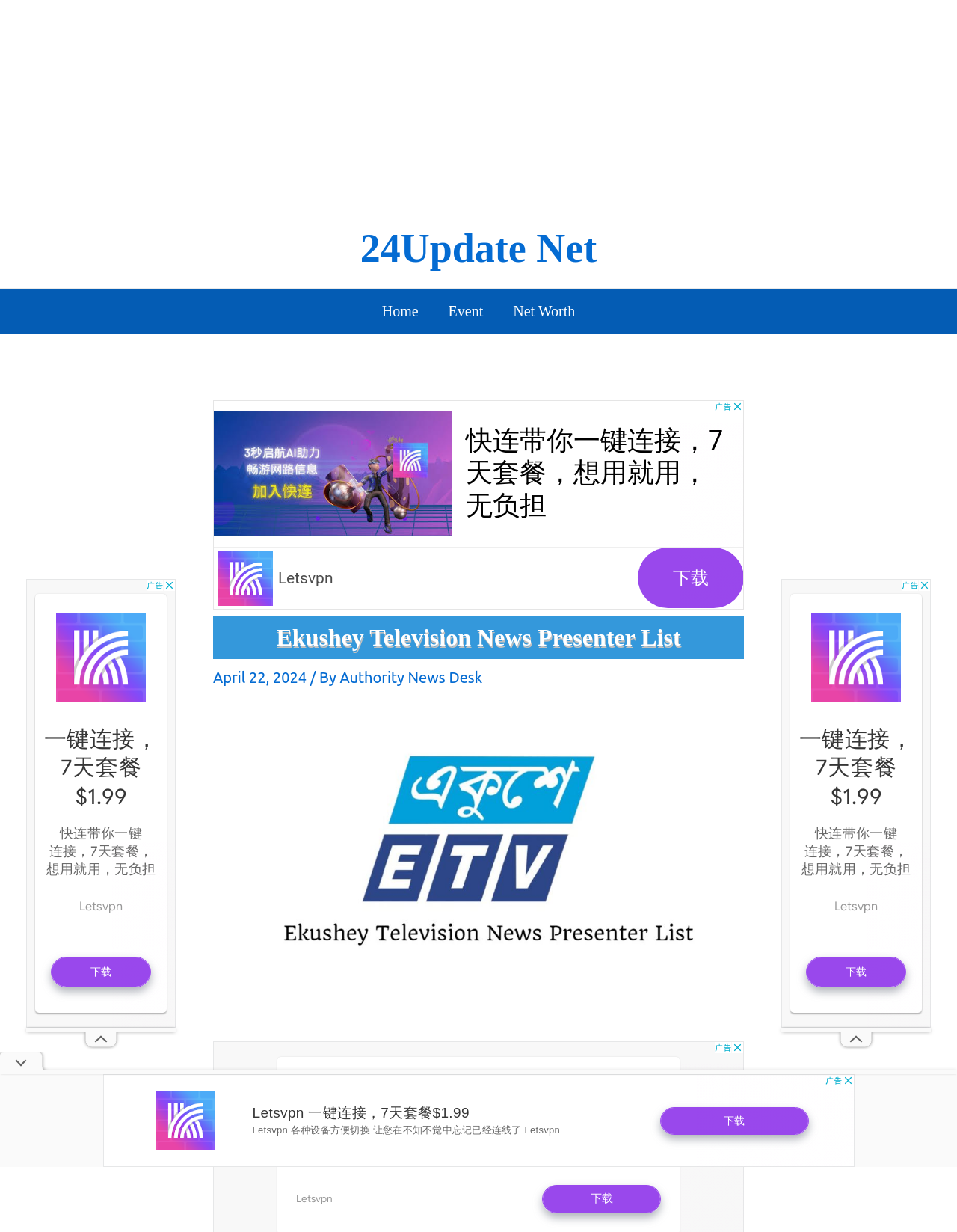What is the name of the television channel?
Answer with a single word or phrase, using the screenshot for reference.

Ekushey Television